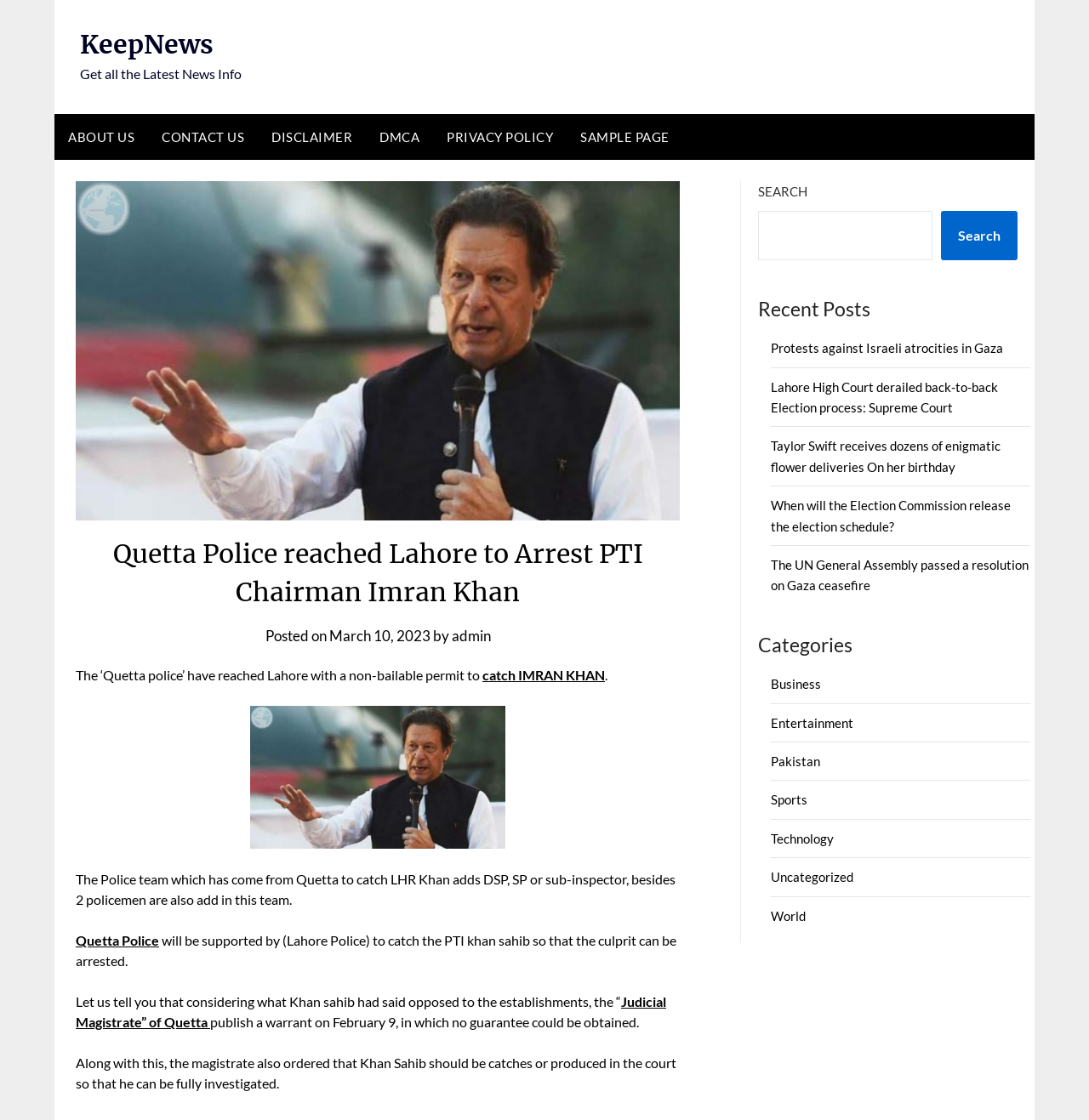Using the details from the image, please elaborate on the following question: What is the purpose of the search box?

The search box is located in the top-right corner of the webpage, and its purpose is to allow users to search for specific content within the website, as indicated by the 'SEARCH' label and the search box itself.